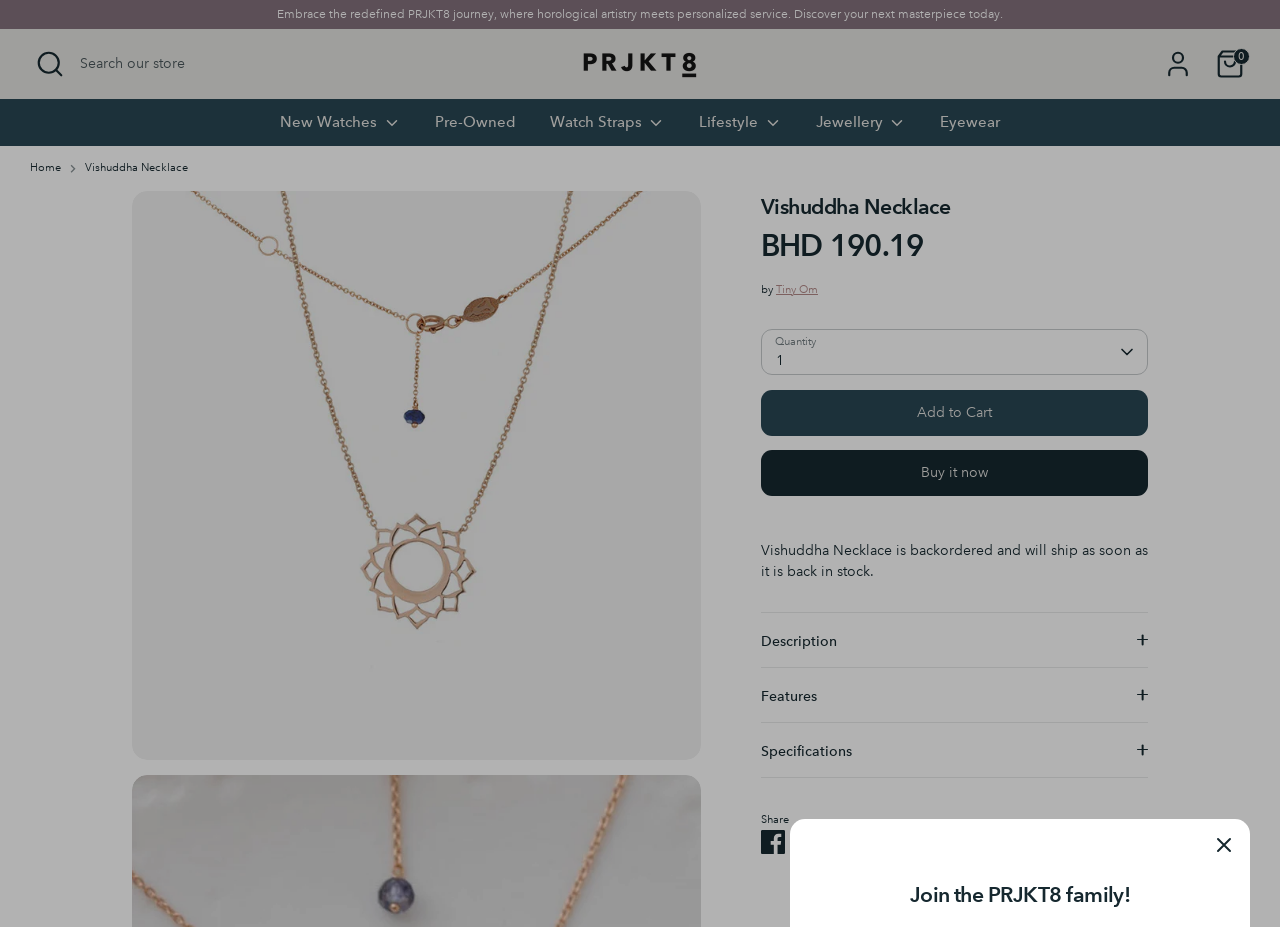How much does the necklace cost?
From the image, provide a succinct answer in one word or a short phrase.

BHD 190.19